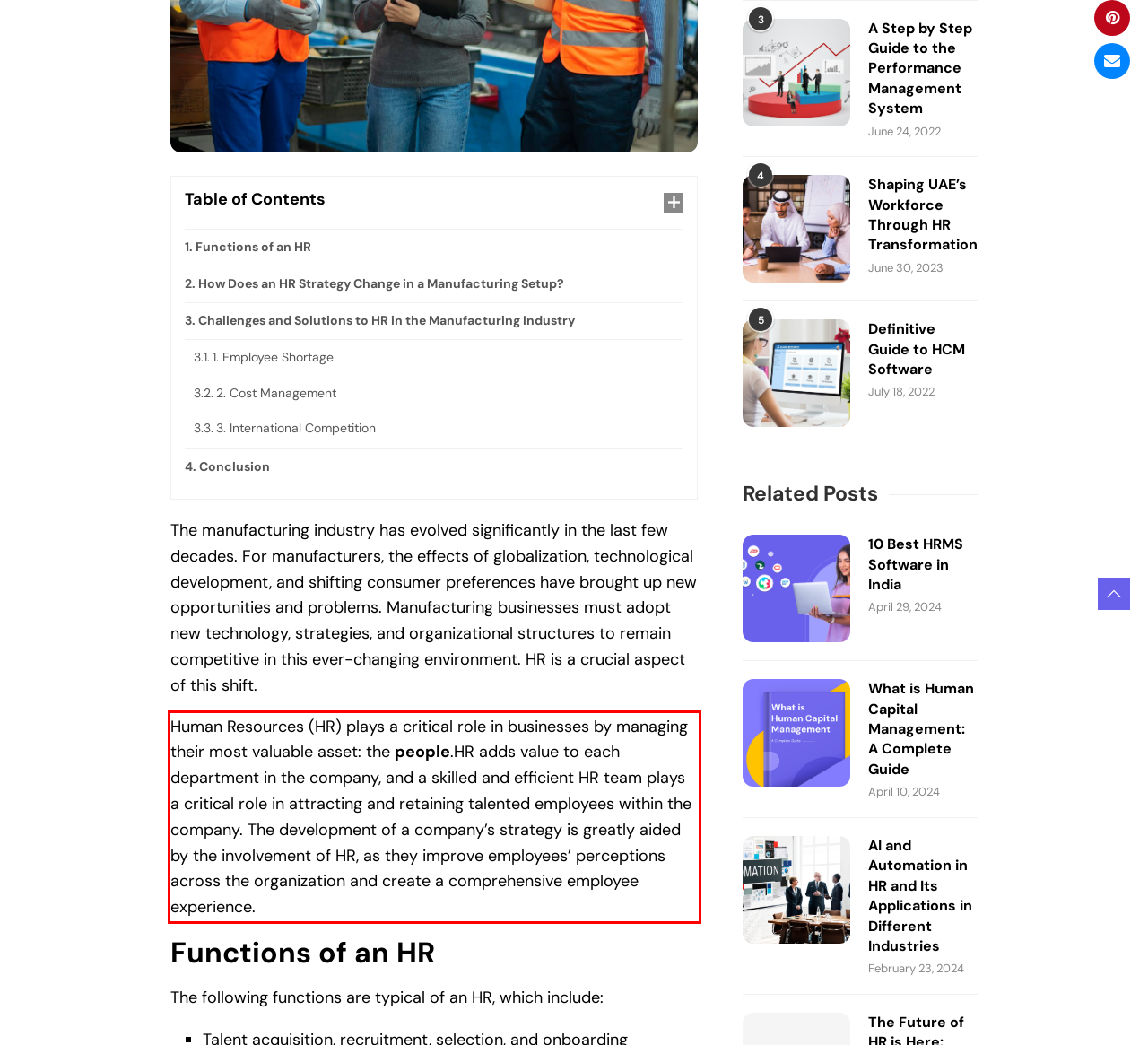Using the provided webpage screenshot, identify and read the text within the red rectangle bounding box.

Human Resources (HR) plays a critical role in businesses by managing their most valuable asset: the people.HR adds value to each department in the company, and a skilled and efficient HR team plays a critical role in attracting and retaining talented employees within the company. The development of a company’s strategy is greatly aided by the involvement of HR, as they improve employees’ perceptions across the organization and create a comprehensive employee experience.